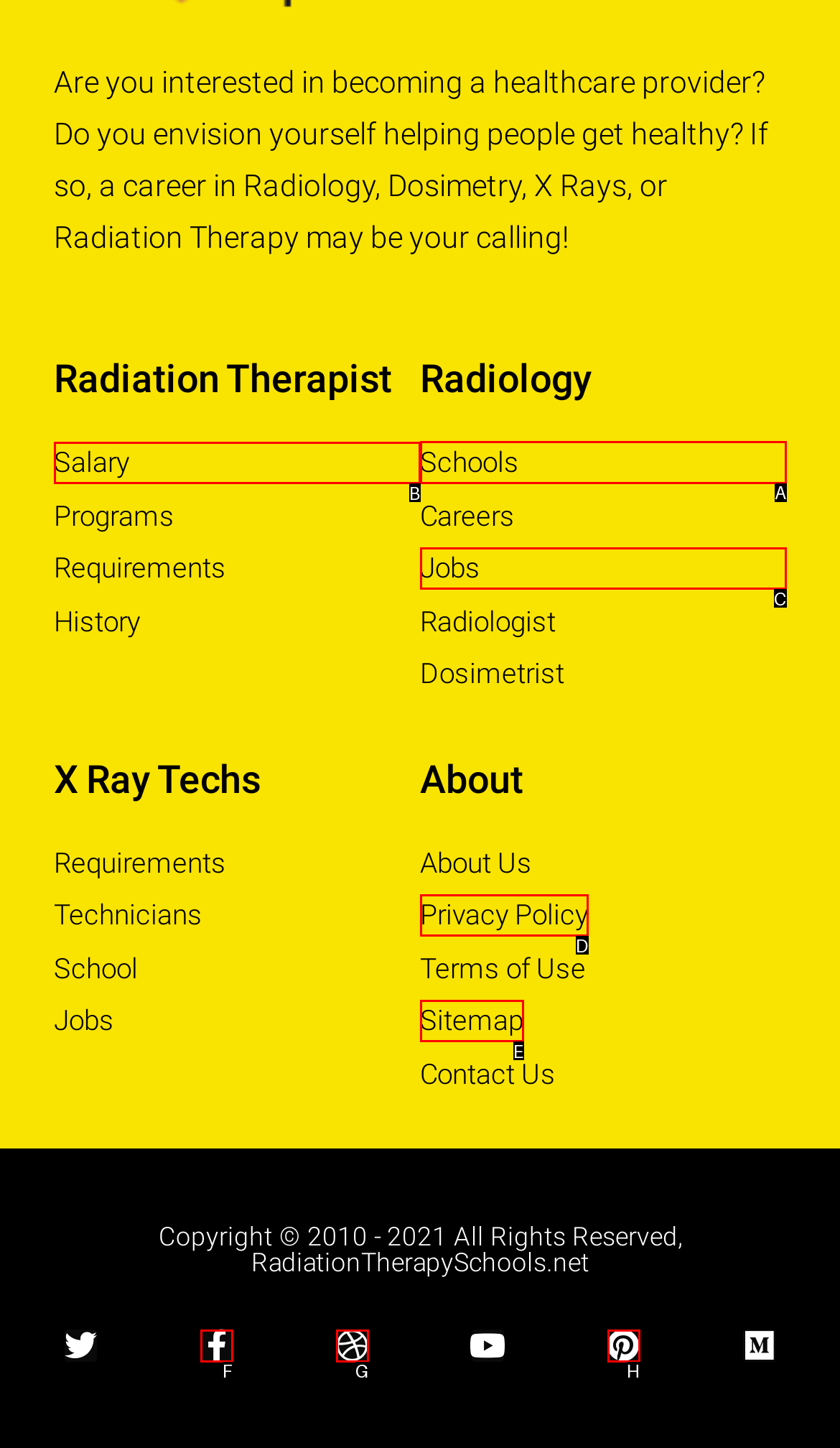Among the marked elements in the screenshot, which letter corresponds to the UI element needed for the task: Explore Radiology schools?

A